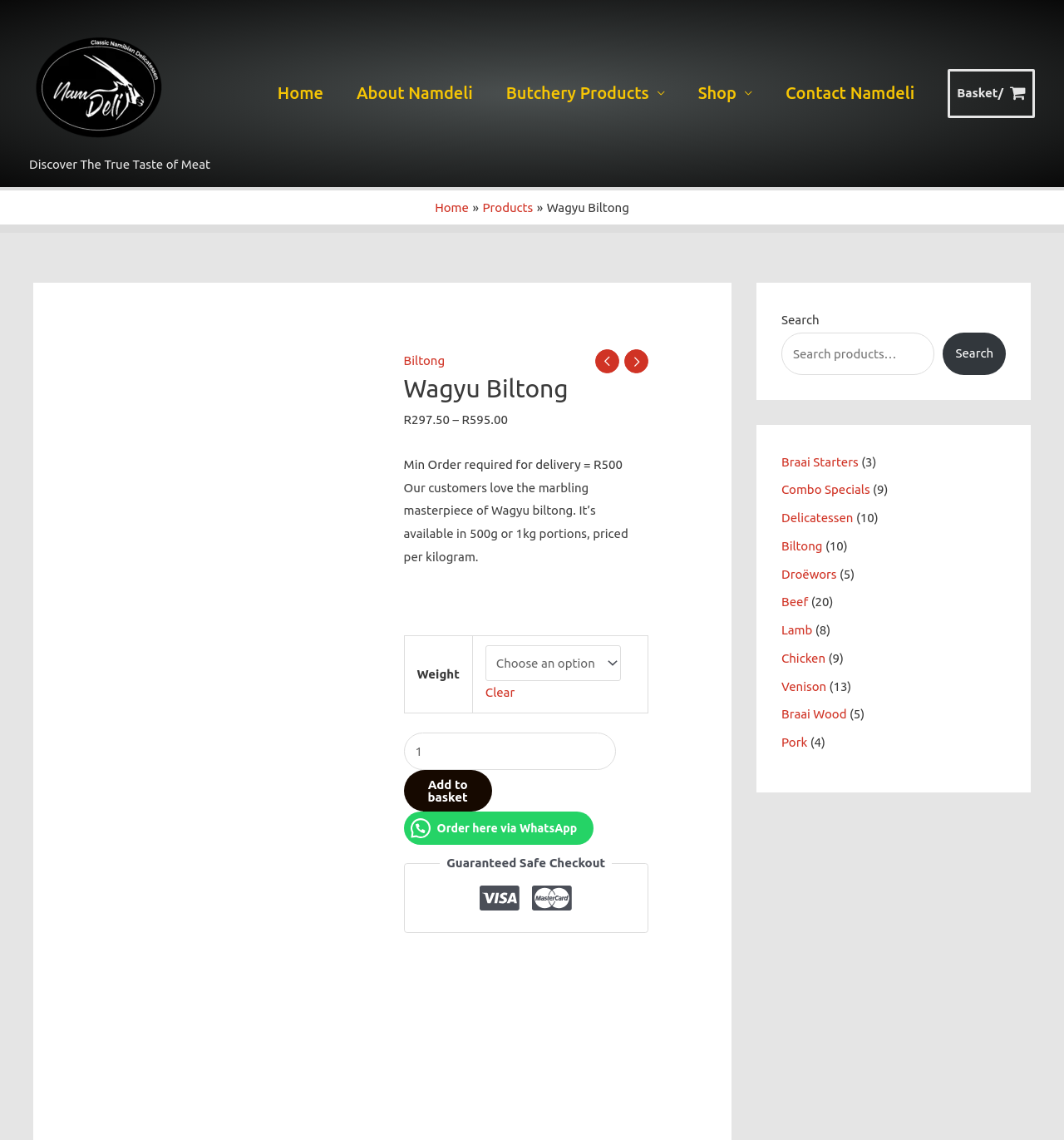Please find the bounding box coordinates of the element that needs to be clicked to perform the following instruction: "Click the 'Add to basket' button". The bounding box coordinates should be four float numbers between 0 and 1, represented as [left, top, right, bottom].

[0.379, 0.675, 0.462, 0.712]